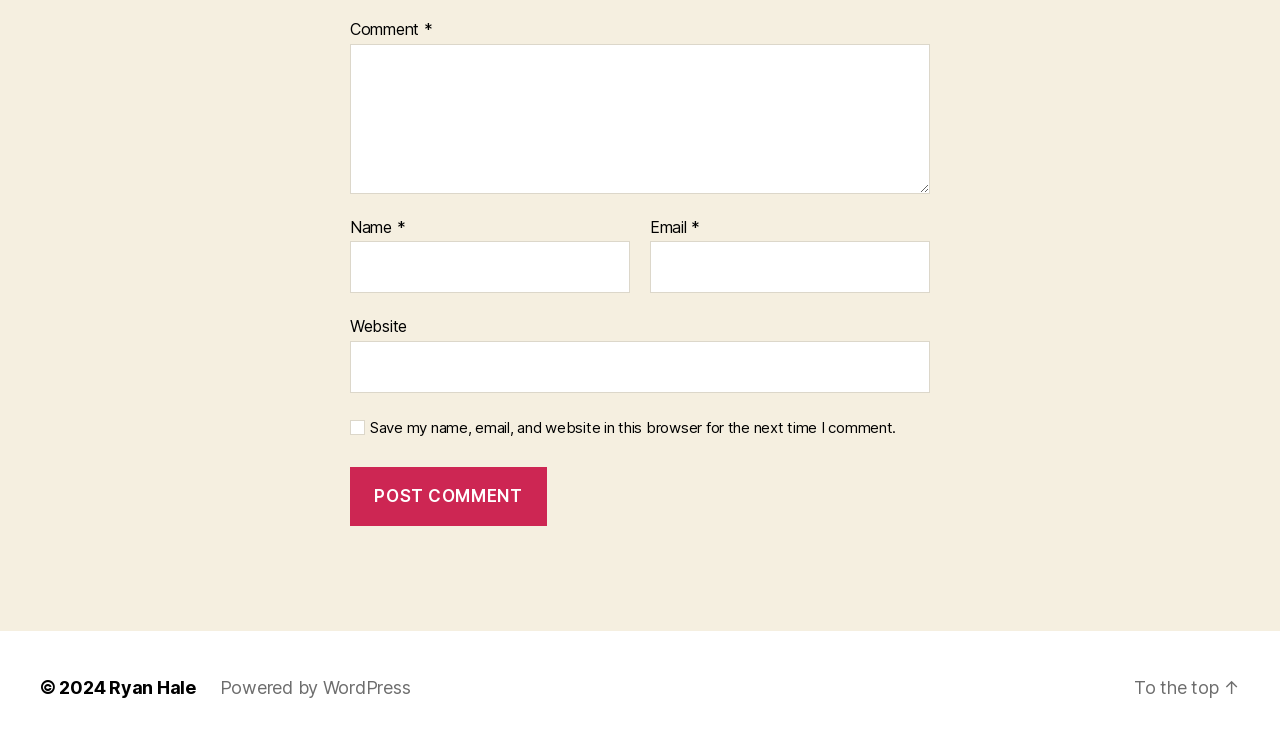Please determine the bounding box coordinates of the section I need to click to accomplish this instruction: "Enter a comment".

[0.273, 0.058, 0.727, 0.26]